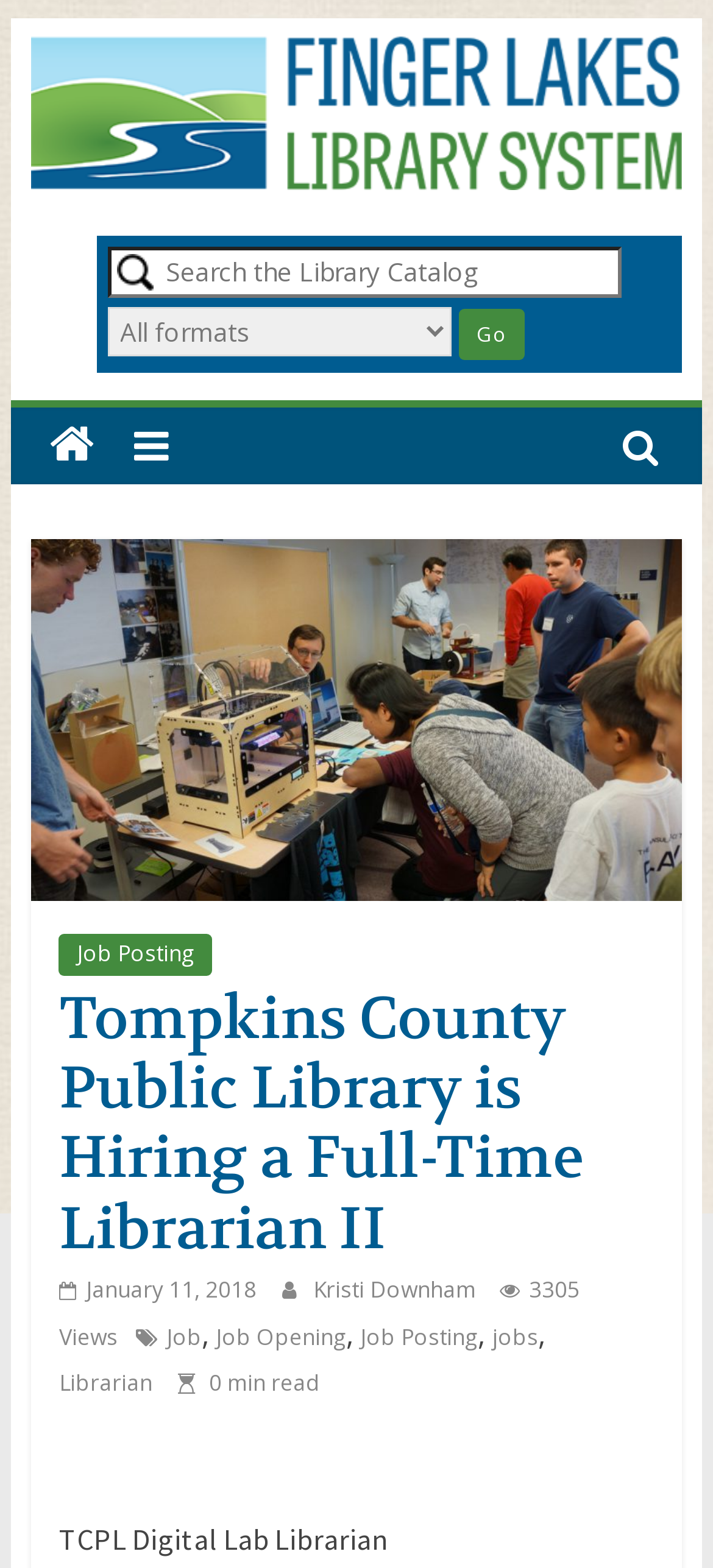What is the name of the library system?
Please craft a detailed and exhaustive response to the question.

I found the answer by looking at the header section of the webpage, where I saw a logo and a link with the text 'Finger Lakes Library System'. This suggests that the webpage is part of the Finger Lakes Library System.